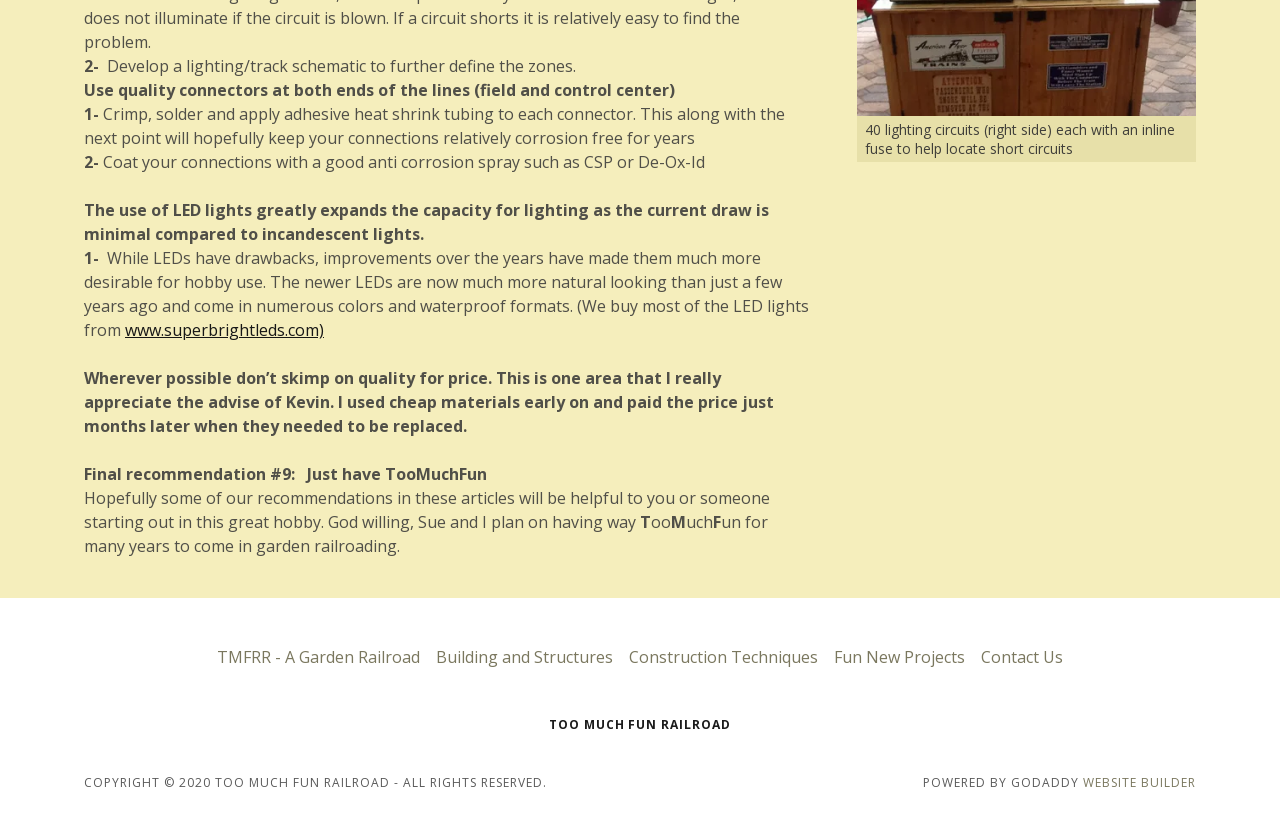Please give a succinct answer to the question in one word or phrase:
What is recommended to prevent corrosion?

Anti-corrosion spray